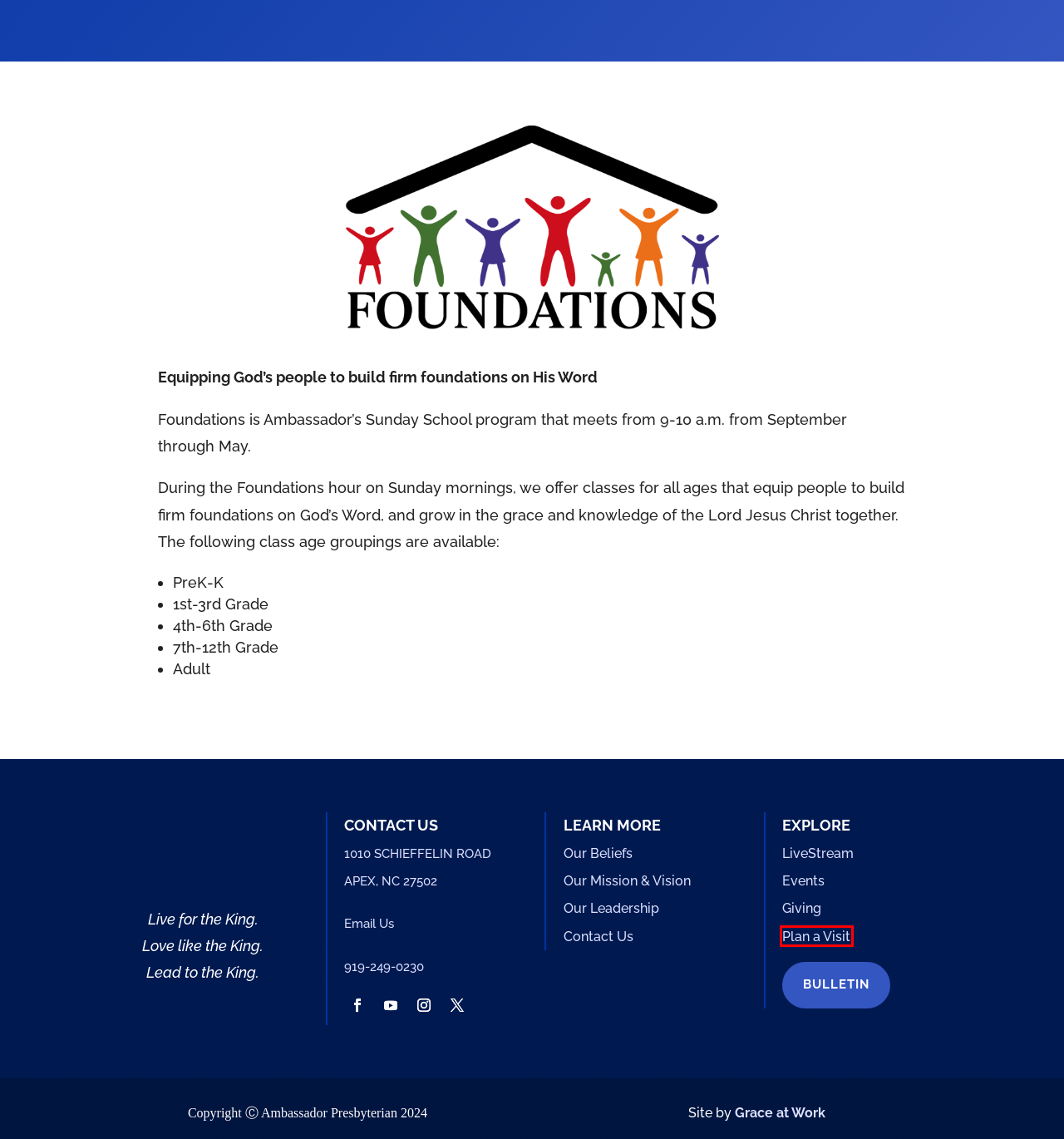Look at the screenshot of a webpage, where a red bounding box highlights an element. Select the best description that matches the new webpage after clicking the highlighted element. Here are the candidates:
A. Contact Us | Ambassador Presbyterian Church Apex, NC
B. Plan a Visit | Ambassador Presbyterian Church Apex, NC
C. Mission + Vision | Ambassador Presbyterian Church Apex, NC
D. Staff + Leadership | Ambassador Presbyterian Church Apex, NC
E. Giving | Ambassador Presbyterian Church Apex, NC
F. LiveStream | Ambassador Presbyterian Church Apex, NC
G. Our Beliefs | Ambassador Presbyterian Church Apex, NC
H. Sermons | Ambassador Presbyterian Church Apex, NC

B